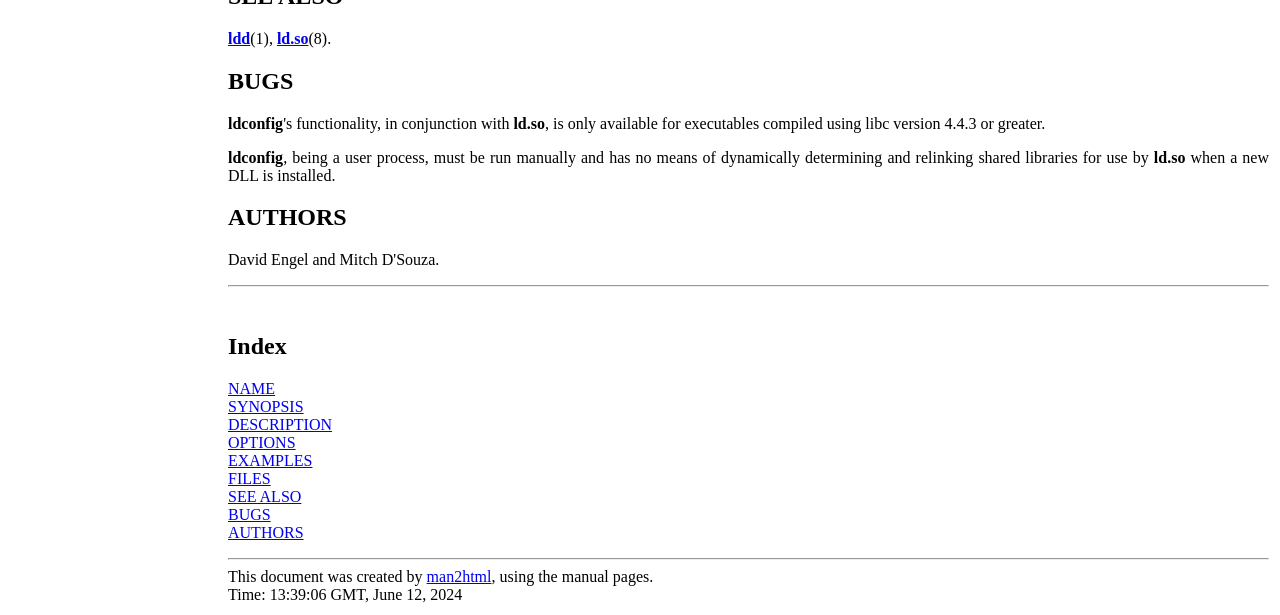Locate the bounding box coordinates of the clickable element to fulfill the following instruction: "Click on 'ldd'". Provide the coordinates as four float numbers between 0 and 1 in the format [left, top, right, bottom].

[0.178, 0.048, 0.196, 0.076]